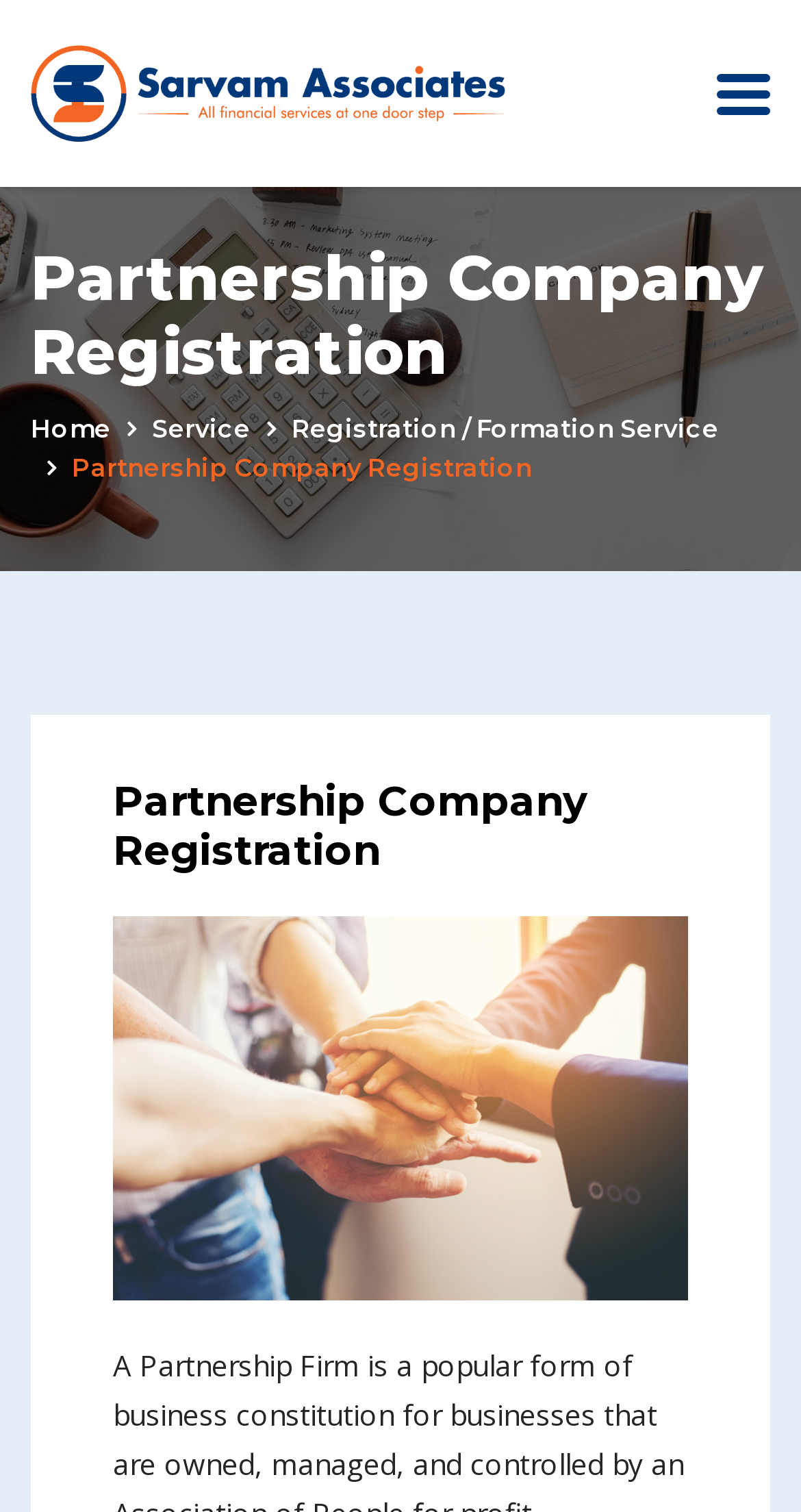Is there a button at the top right?
Kindly offer a detailed explanation using the data available in the image.

I looked at the top right corner of the webpage and found a button with no text, which suggests that it is a button.